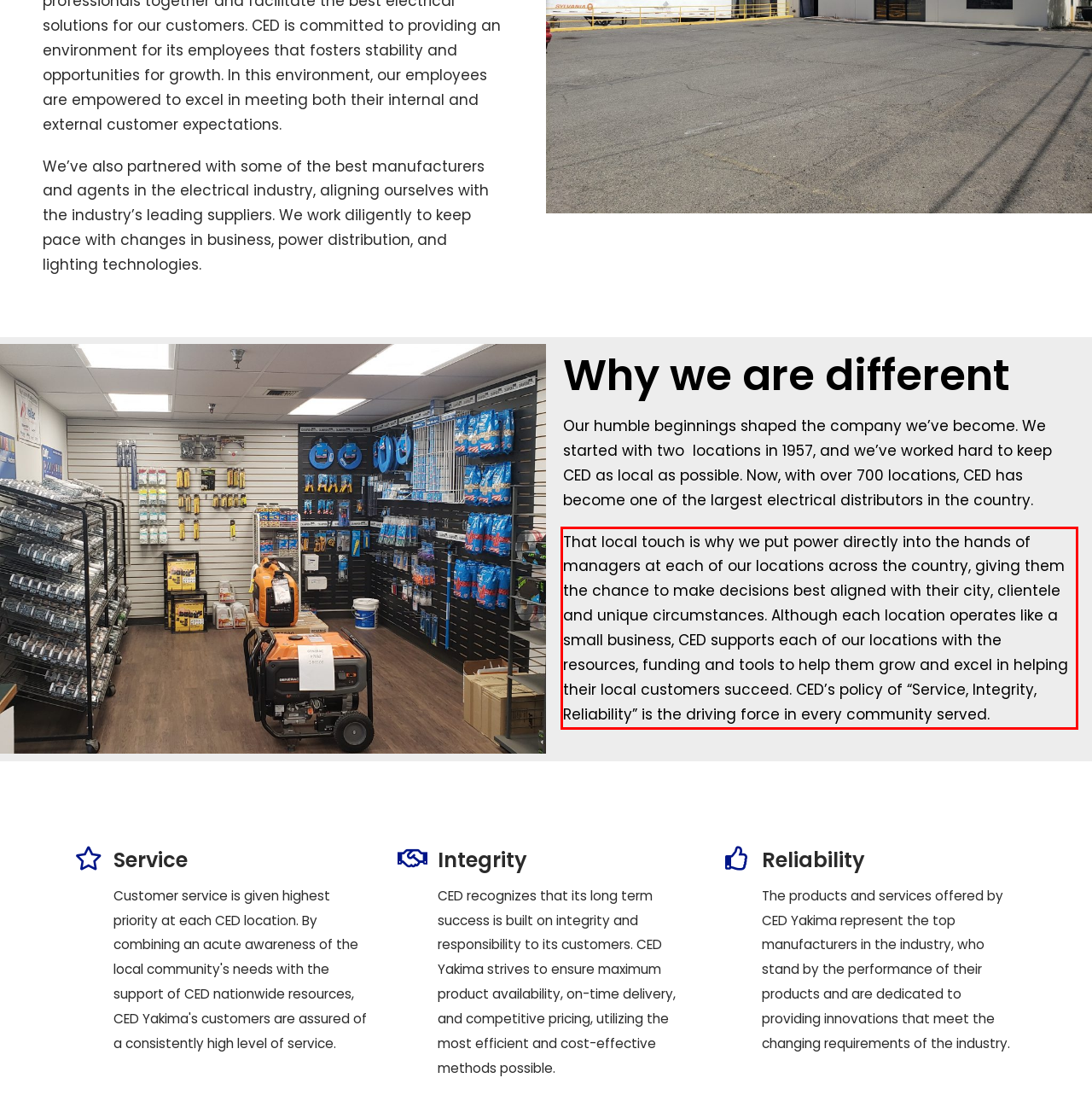Please perform OCR on the text within the red rectangle in the webpage screenshot and return the text content.

That local touch is why we put power directly into the hands of managers at each of our locations across the country, giving them the chance to make decisions best aligned with their city, clientele and unique circumstances. Although each location operates like a small business, CED supports each of our locations with the resources, funding and tools to help them grow and excel in helping their local customers succeed. CED’s policy of “Service, Integrity, Reliability” is the driving force in every community served.